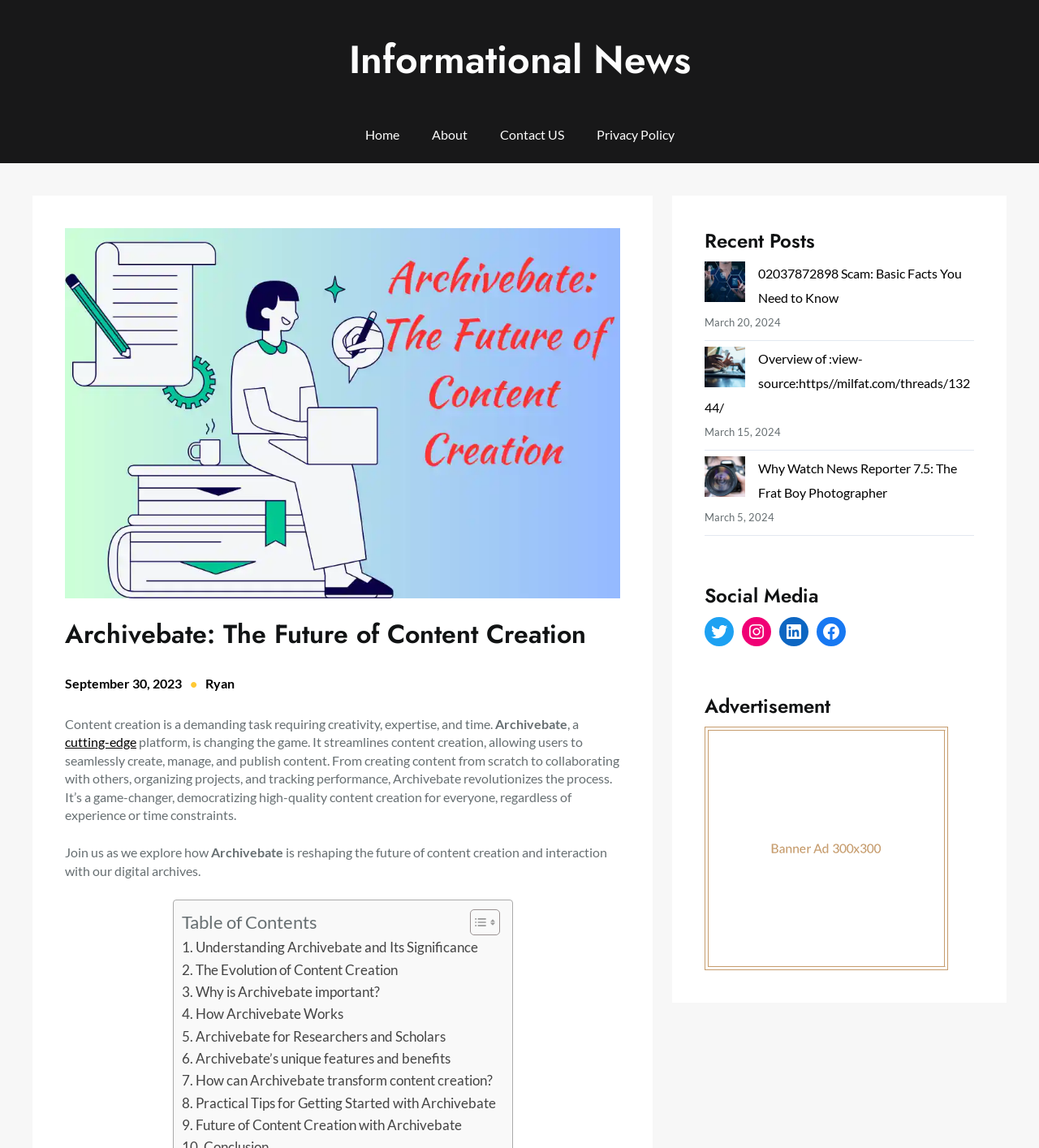Identify and provide the main heading of the webpage.

Archivebate: The Future of Content Creation